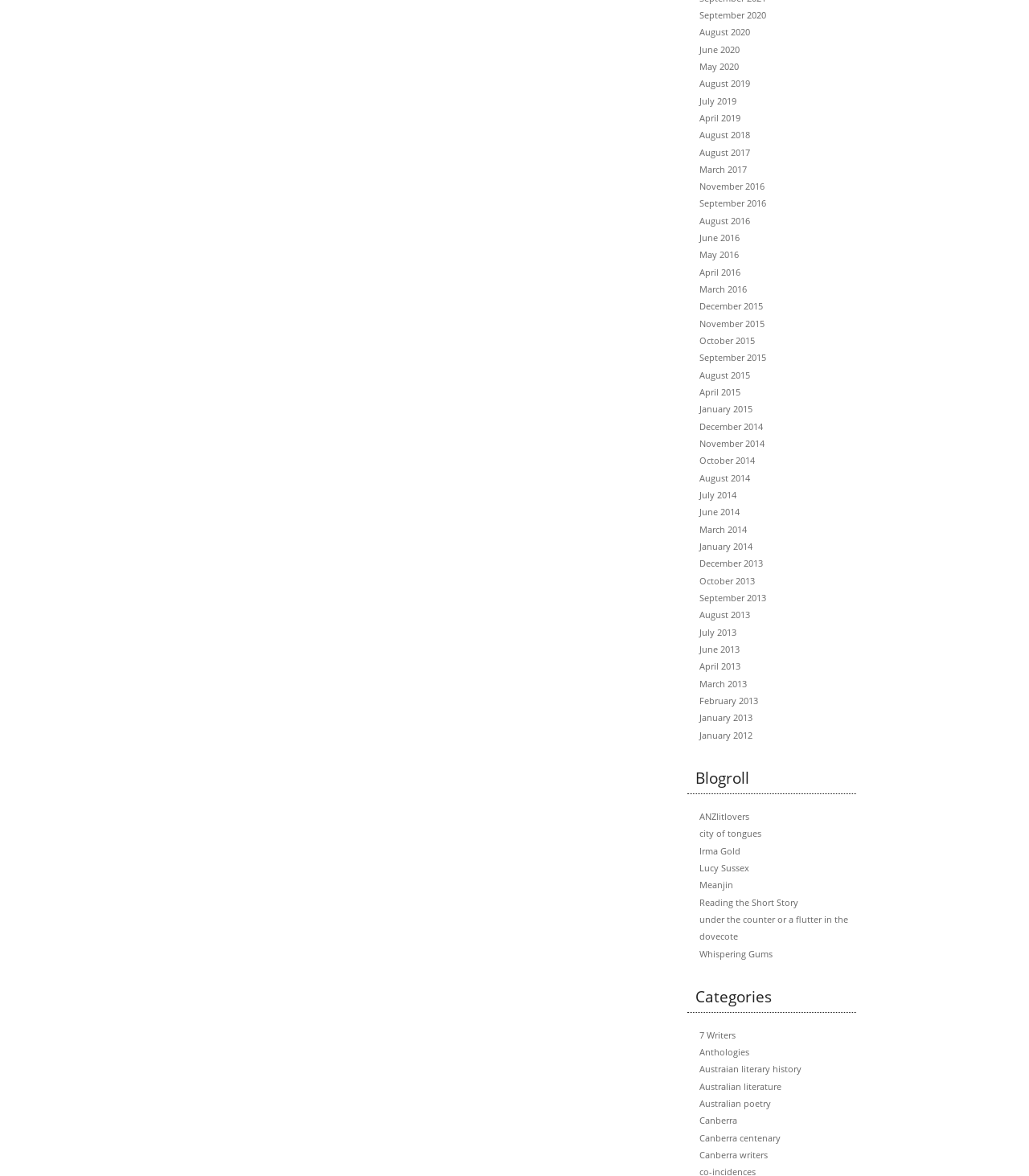What is the last category listed?
Look at the image and construct a detailed response to the question.

I looked at the list of categories on the webpage and found that the last category listed is 'Canberra writers', which is a subcategory of 'Canberra'.